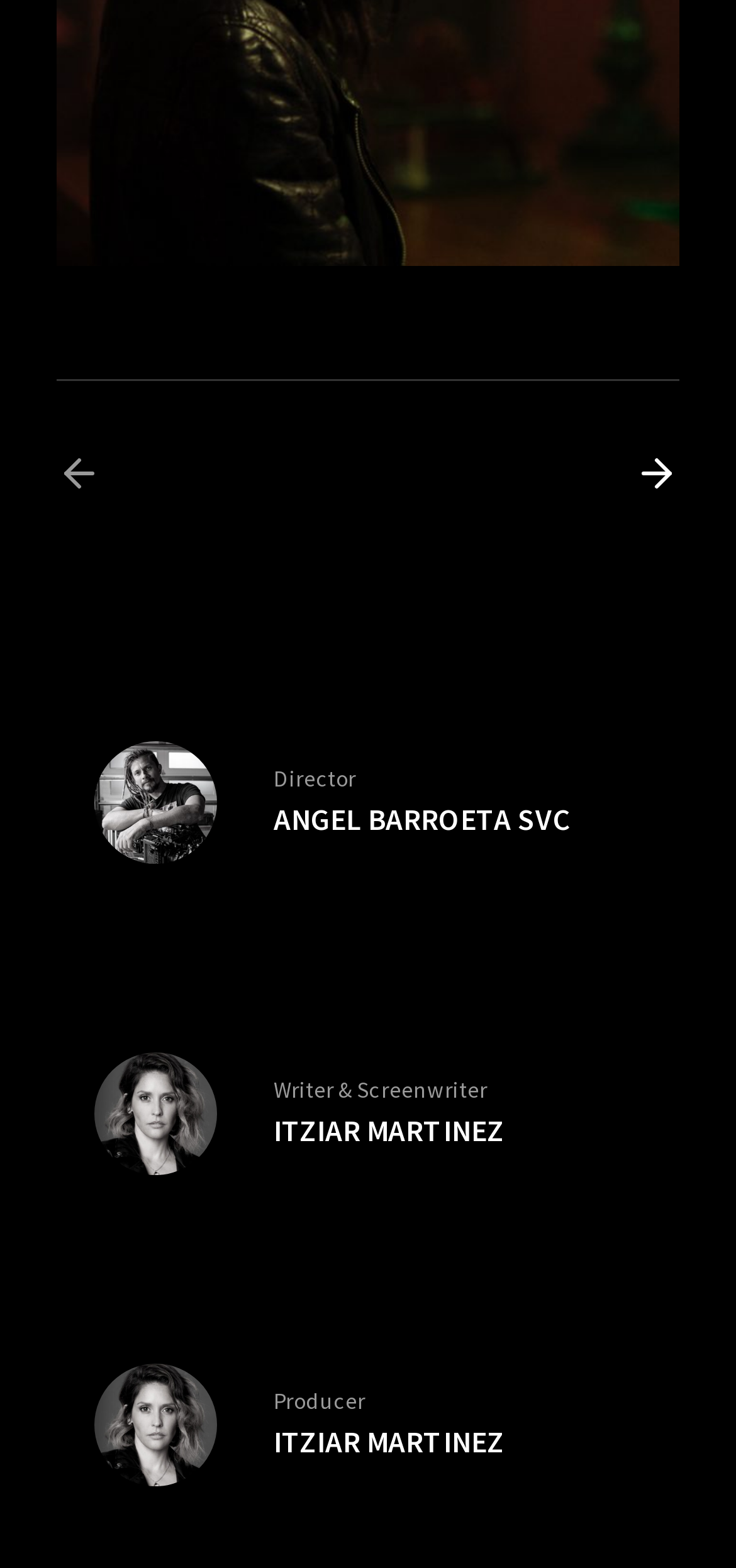Please give a one-word or short phrase response to the following question: 
How many images are there on the page?

5